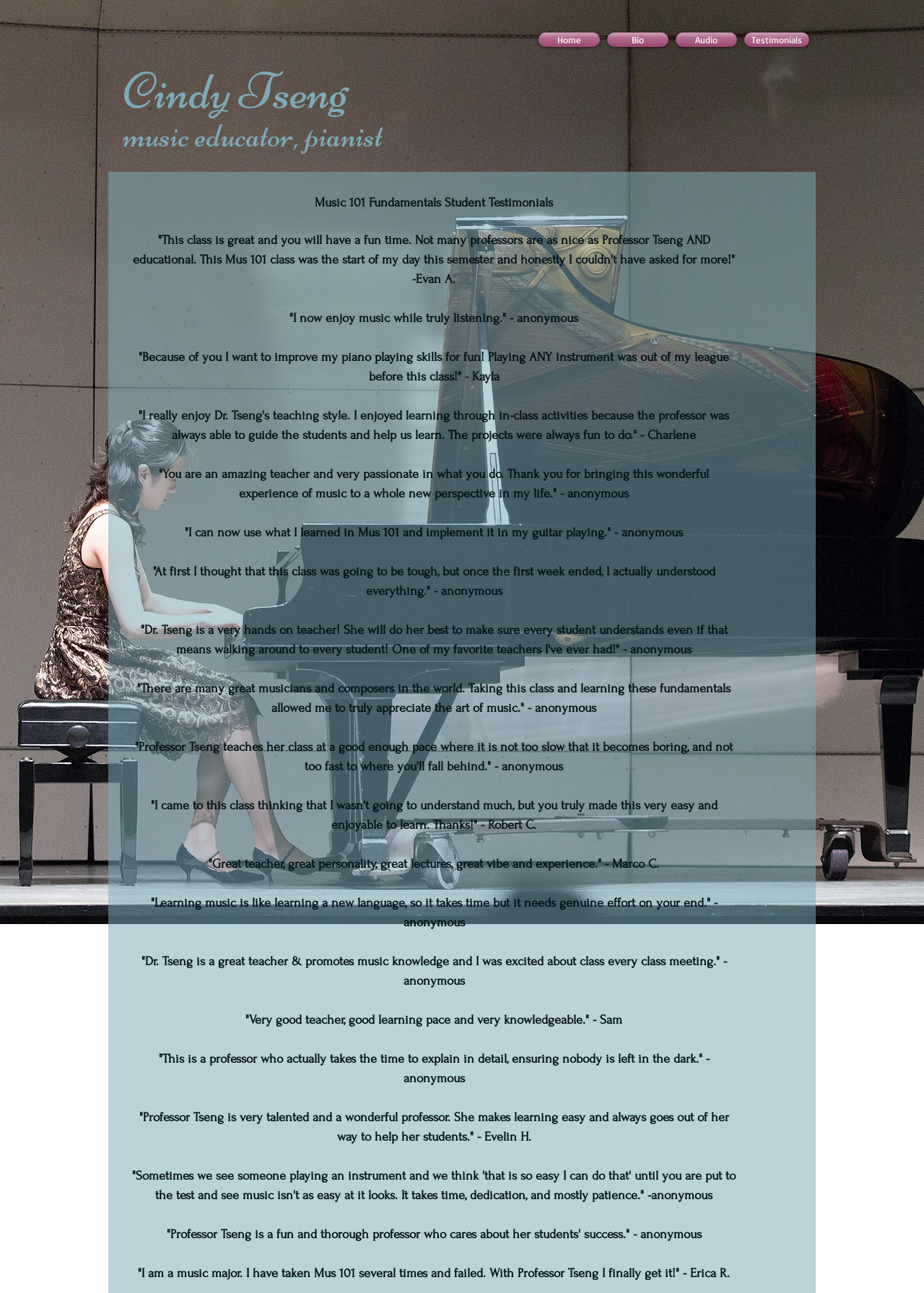What is the profession of Professor Tseng?
Answer the question with as much detail as you can, using the image as a reference.

Professor Tseng is a pianist, as mentioned in the heading 'music educator, pianist' which provides a brief description of her profession. This suggests that she is not only a music educator but also a skilled pianist.